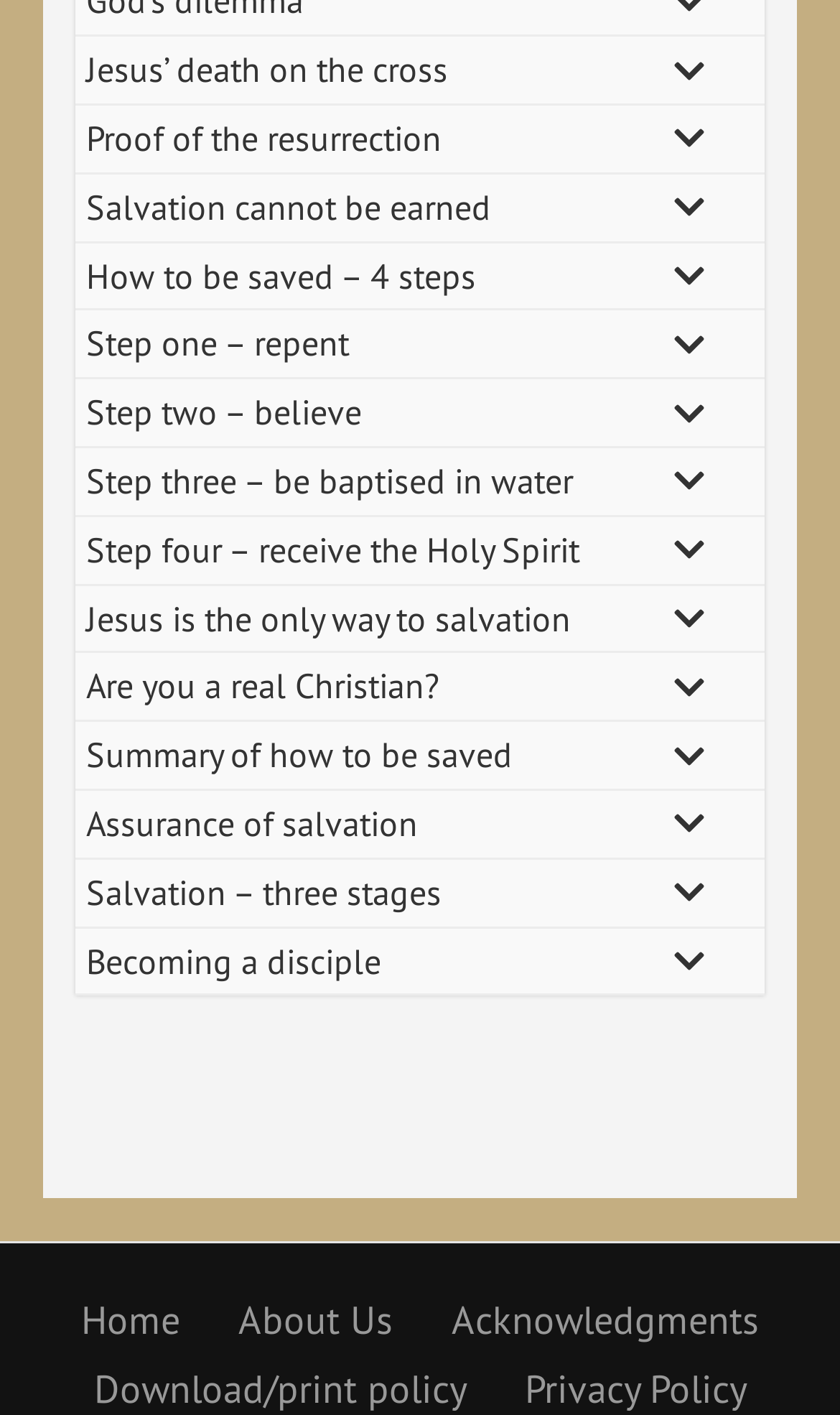Locate the bounding box coordinates of the area you need to click to fulfill this instruction: 'Click Jesus’ death on the cross'. The coordinates must be in the form of four float numbers ranging from 0 to 1: [left, top, right, bottom].

[0.09, 0.026, 0.91, 0.075]